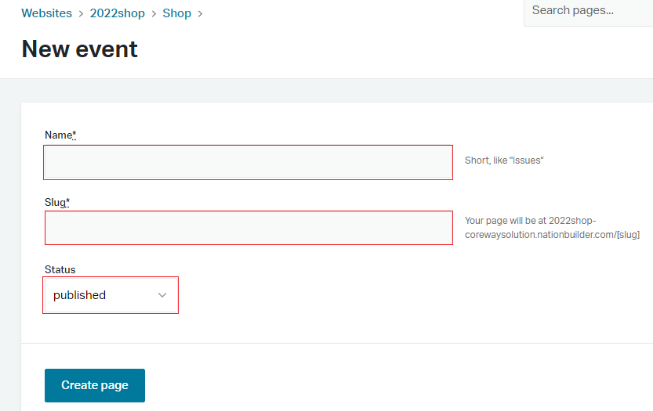Describe all the visual components present in the image.

The image depicts a user interface for creating a new event on a website dedicated to managing events or products. It features labeled input fields where users can enter essential details: 

1. **Name**: A highlighted input area for specifying the event's name, marked with a red asterisk to indicate its required status. It includes a short instructional note stating, “Short, like ‘Issues’”. 
   
2. **Slug**: Adjacent to the name field, this input allows users to define a URL-friendly identifier for the event, accompanied by guidance indicating how users might reference their page. 

3. **Status**: A dropdown menu labeled 'Status' where users can select the visibility of the event, with “published” currently displayed, suggesting the event will be publicly accessible once completed.

At the bottom of this section is a prominent **Create page** button, inviting users to finalize their input and officially create the new event. The overall layout is clean and straightforward, prioritizing ease of use for individuals adding new events or products.